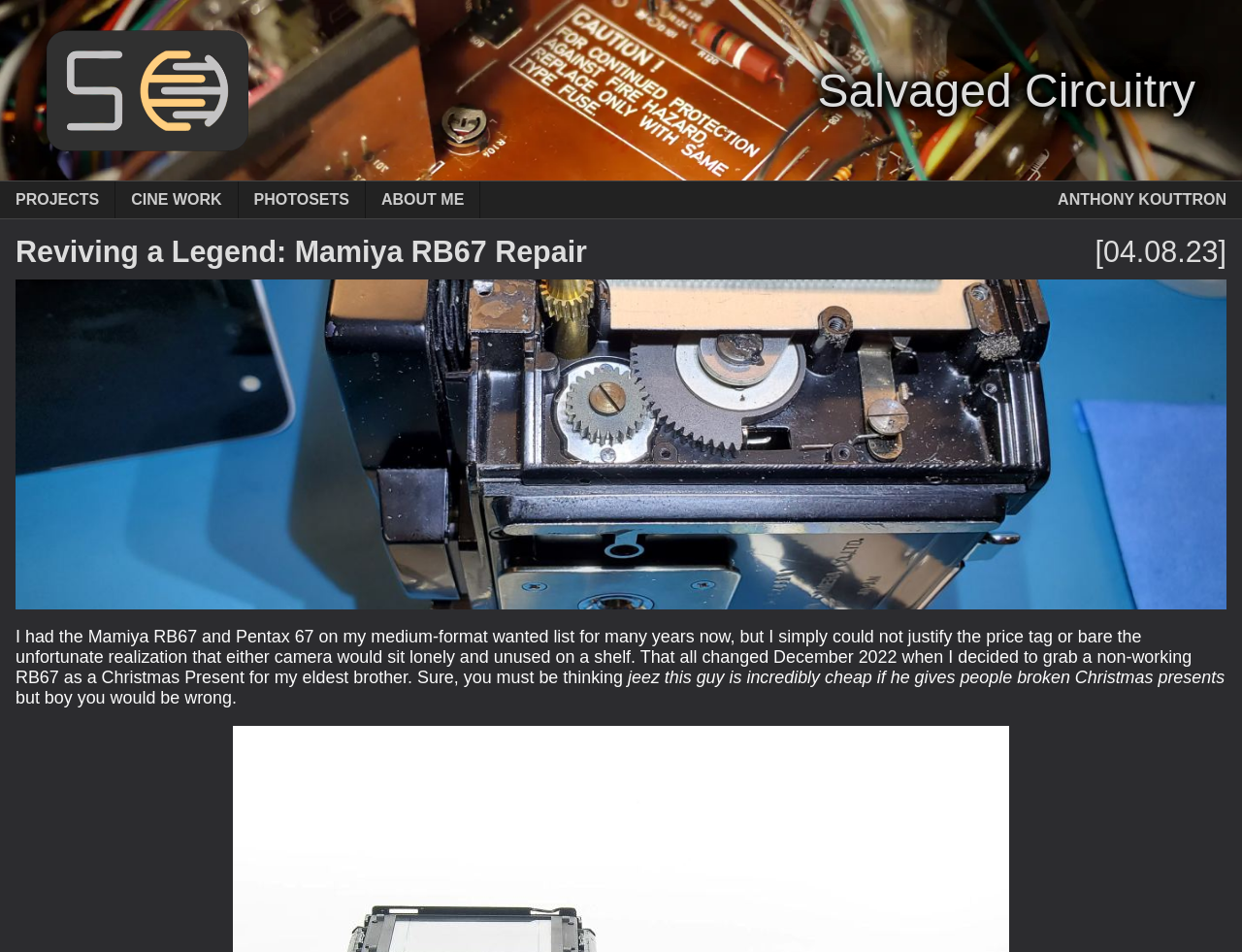Create a detailed description of the webpage's content and layout.

The webpage is dedicated to electronics projects and electronic repair, with a focus on purpose-built hardware. At the top of the page, there is a banner image that spans the entire width, with a Salvaged Circuitry logo positioned at the top left corner. Below the banner, there is a heading that reads "Salvaged Circuitry" in a prominent font.

Underneath the heading, there are five navigation links arranged horizontally, labeled "PROJECTS", "CINE WORK", "PHOTOSETS", "ABOUT ME", and "ANTHONY KOUTTRON". These links are evenly spaced and take up about half of the page's width.

The main content of the page is a blog post titled "Reviving a Legend: Mamiya RB67 Repair", which is positioned below the navigation links. The title is followed by a date stamp "[04.08.23]" at the top right corner. Below the title, there is a link to an image of a broken camera on a workbench, which takes up most of the page's width.

The blog post itself is a lengthy text that describes the author's experience with repairing a Mamiya RB67 camera. The text is divided into paragraphs, with the first paragraph starting below the image link. The text is written in a conversational tone, with the author sharing their thoughts and experiences with the camera repair process. There is also a humorous comment inserted in the middle of the text, which adds a lighthearted touch to the post.